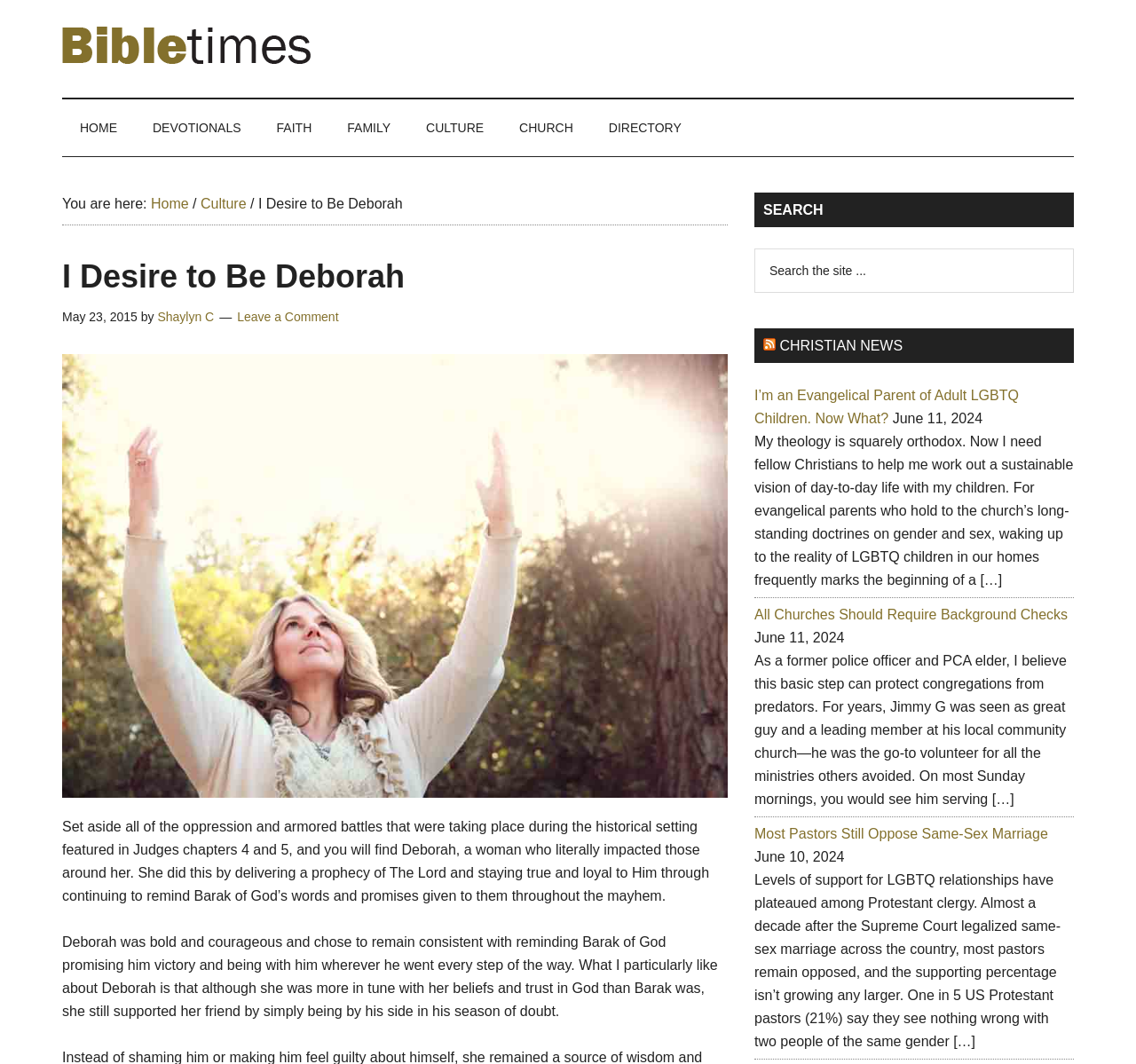Answer the following query with a single word or phrase:
How many main navigation links are available?

3